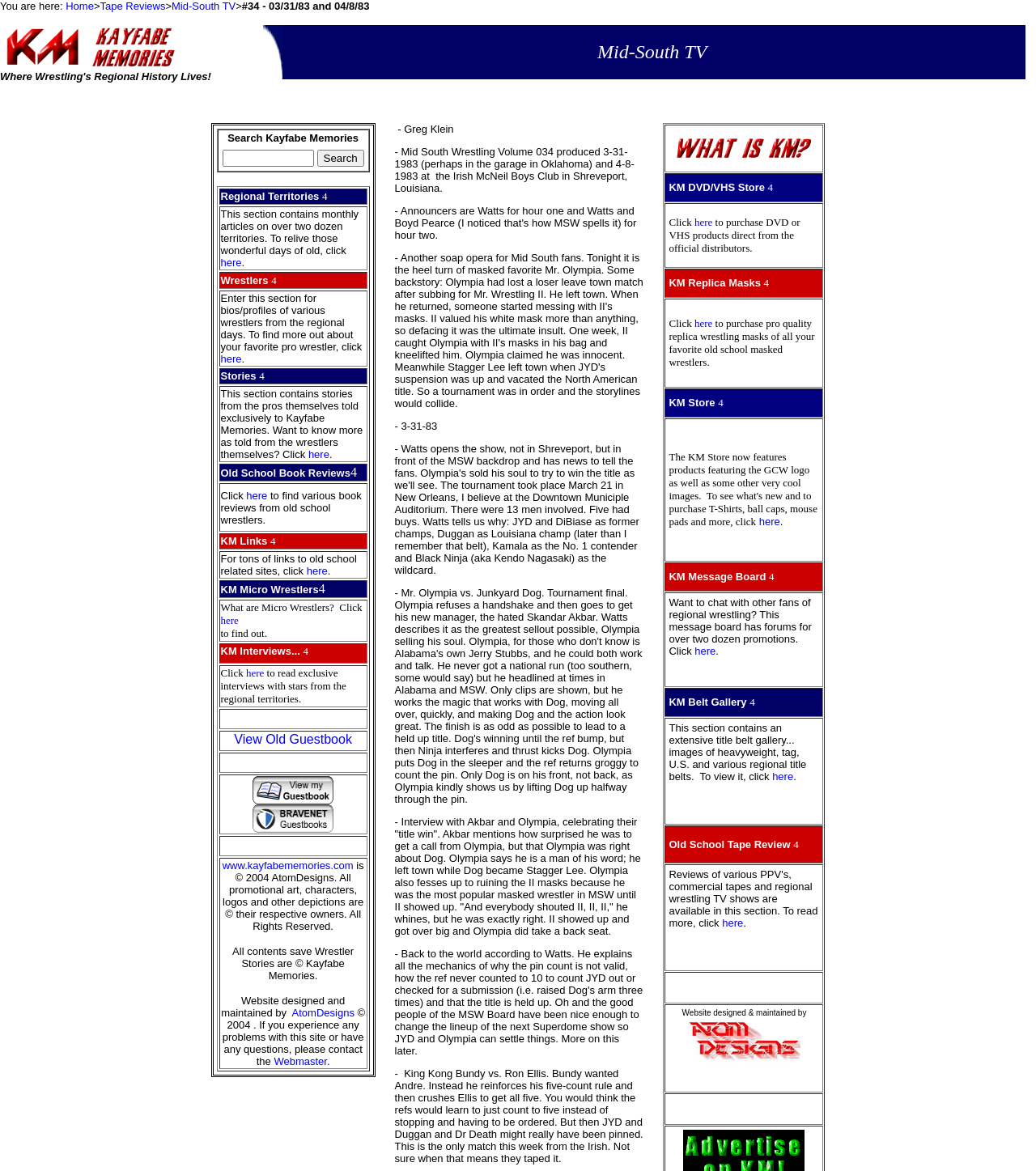Identify the bounding box for the UI element that is described as follows: "Home".

[0.063, 0.0, 0.091, 0.01]